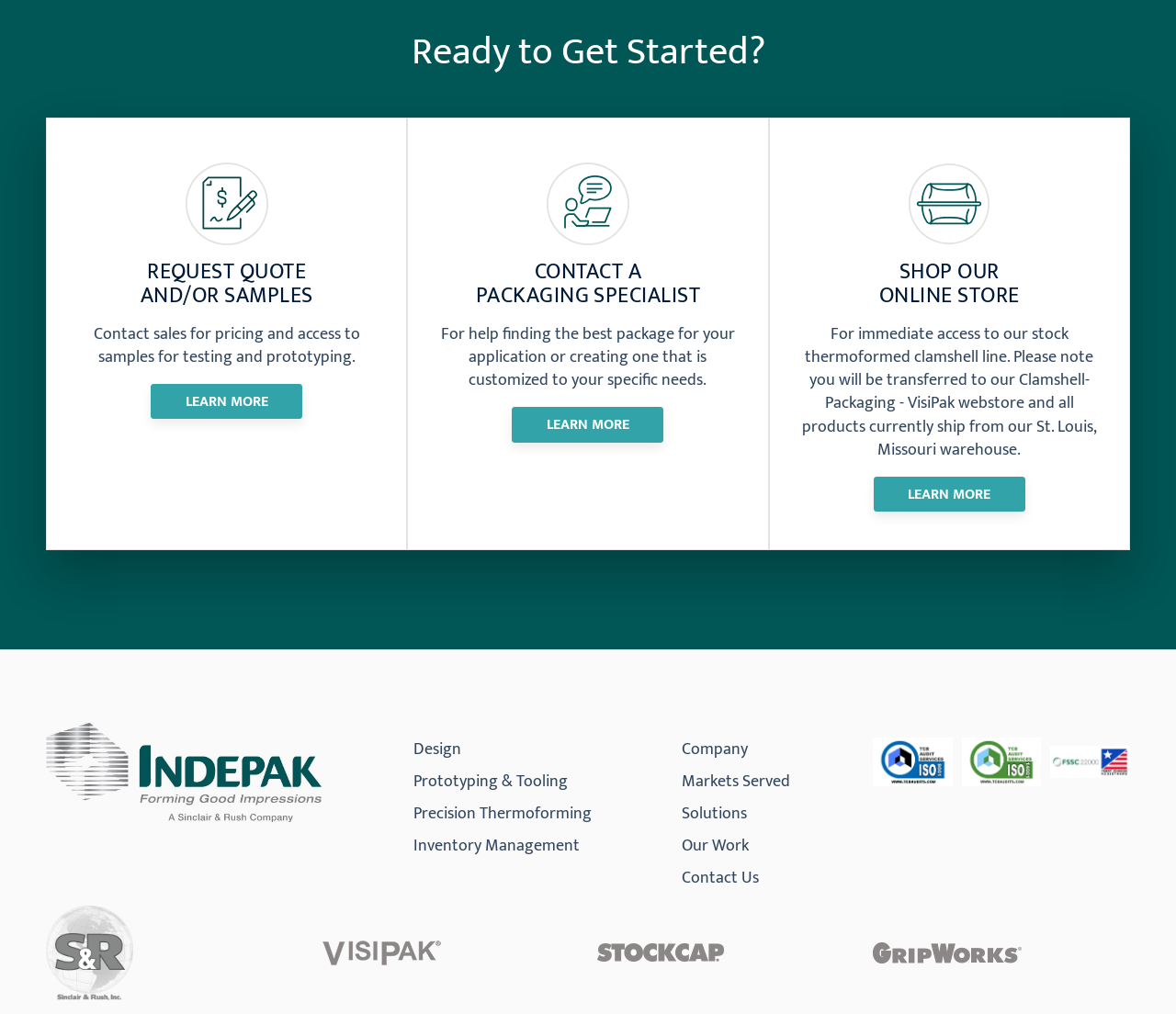Determine the bounding box coordinates of the clickable region to carry out the instruction: "View listings".

None